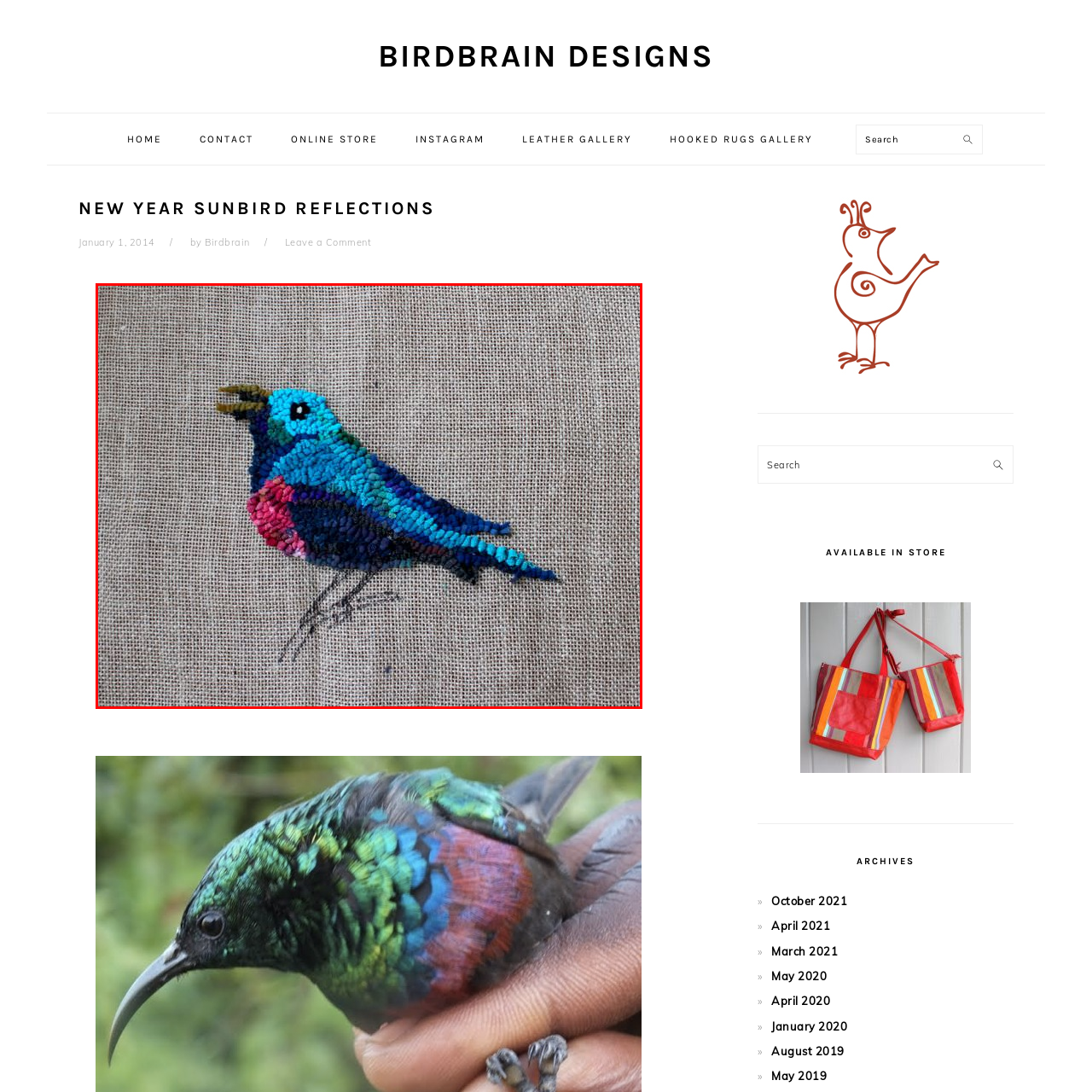Check the content in the red bounding box and reply to the question using a single word or phrase:
What is the texture of the fabric backdrop?

Textured